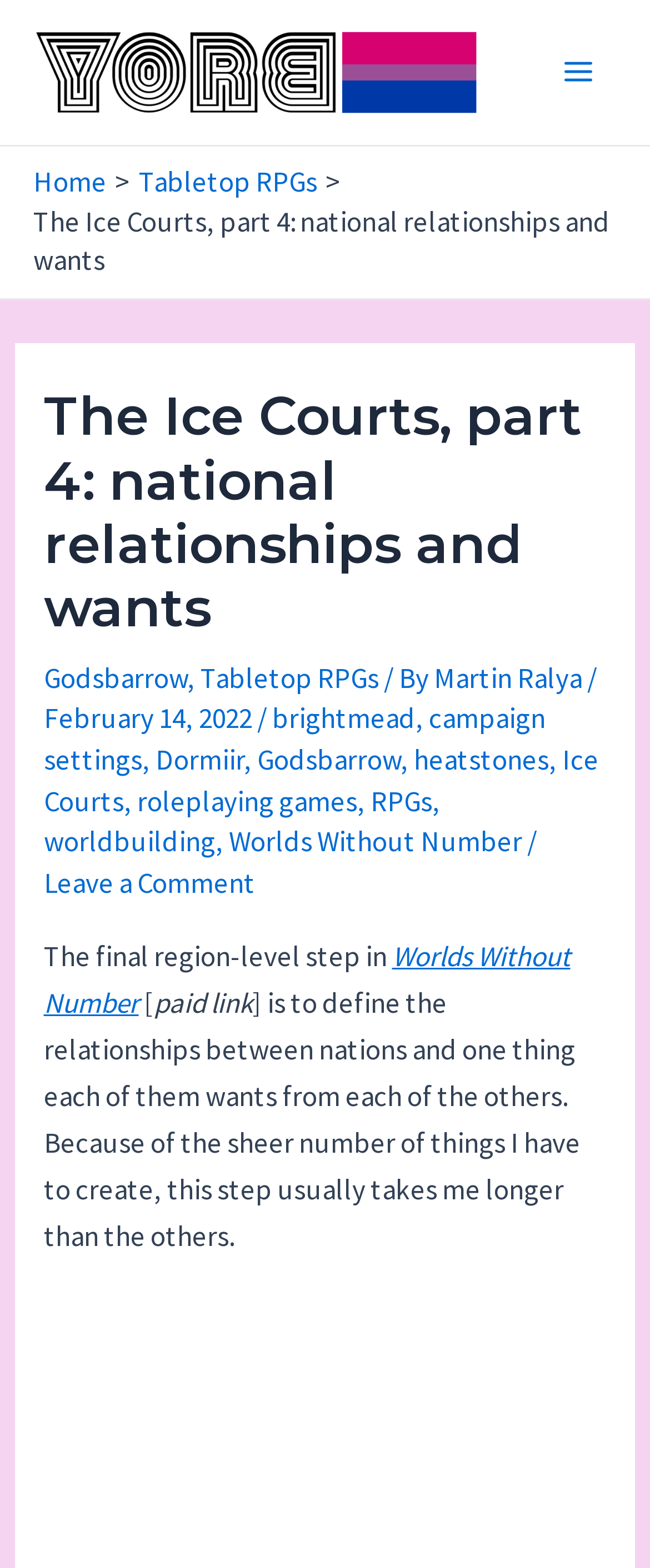What is the current article about?
Use the information from the image to give a detailed answer to the question.

I found the title of the current article by examining the StaticText element with the text 'The Ice Courts, part 4: national relationships and wants' which is a prominent heading on the webpage.